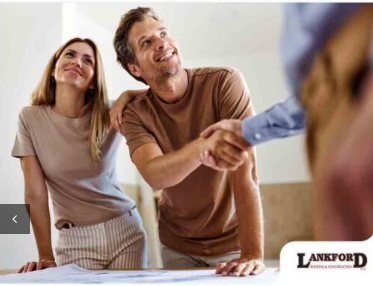Thoroughly describe everything you see in the image.

In a warm and engaging setting, a couple appears excited as they discuss their roofing project with a professional from Lankford Roofing and Construction LLC. The man, wearing a light brown t-shirt, smiles broadly while shaking hands with the contractor, indicating a positive exchange. The woman, dressed in a casual top and striped pants, stands beside him, looking pleased and attentive, suggesting their satisfaction with the service. Architectural plans are visible on the table in front of them, highlighting the couple's commitment to their upcoming roofing work. The image embodies a friendly, professional atmosphere, reinforcing Lankford Roofing's dedication to quality customer service and their local presence in Sherman and Denison, Texas.